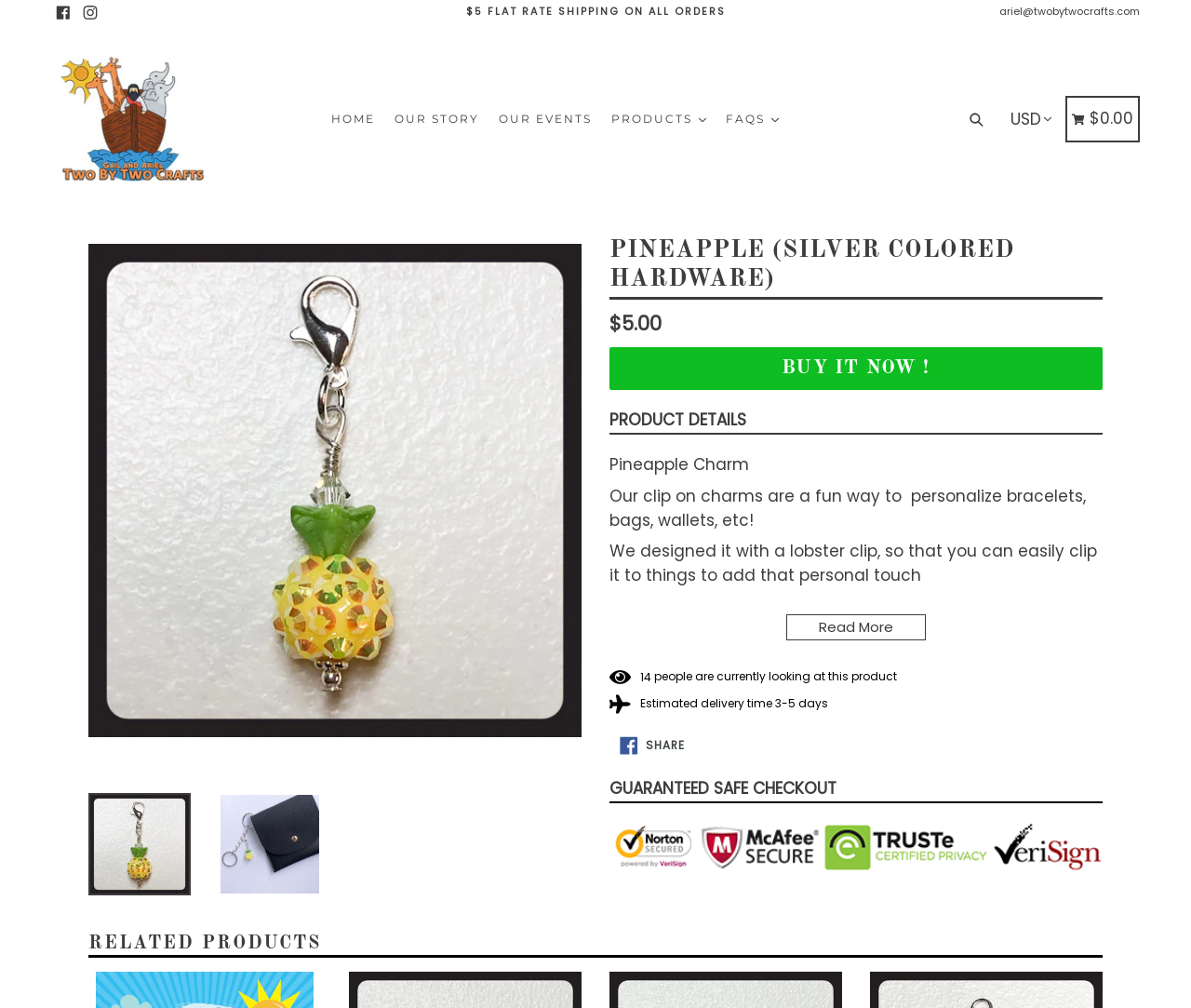Identify and extract the main heading of the webpage.

PINEAPPLE (SILVER COLORED HARDWARE)